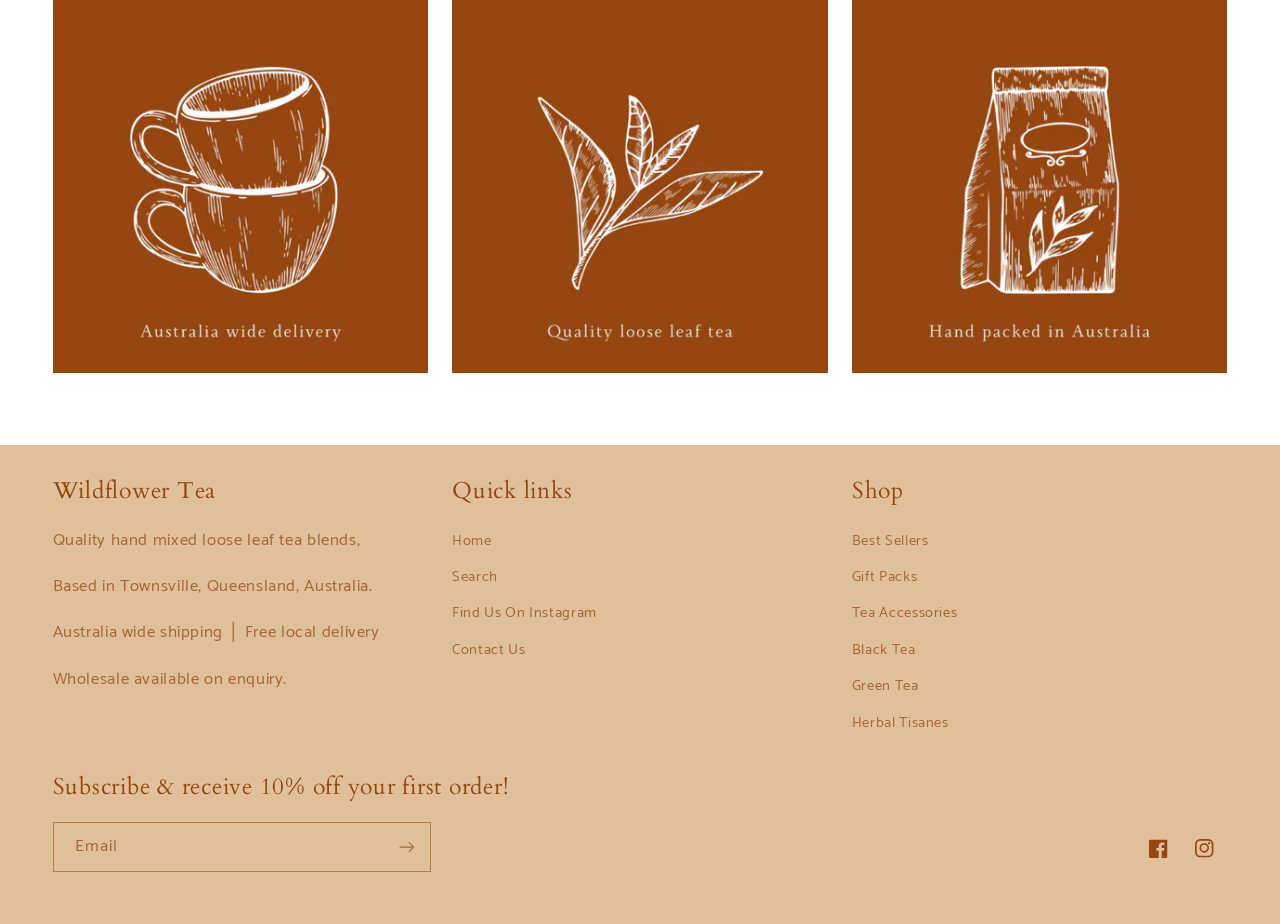How many links are under 'Quick links'?
Please provide a comprehensive answer based on the details in the screenshot.

Under the 'Quick links' heading, there are four links: 'Home', 'Search', 'Find Us On Instagram', and 'Contact Us'.